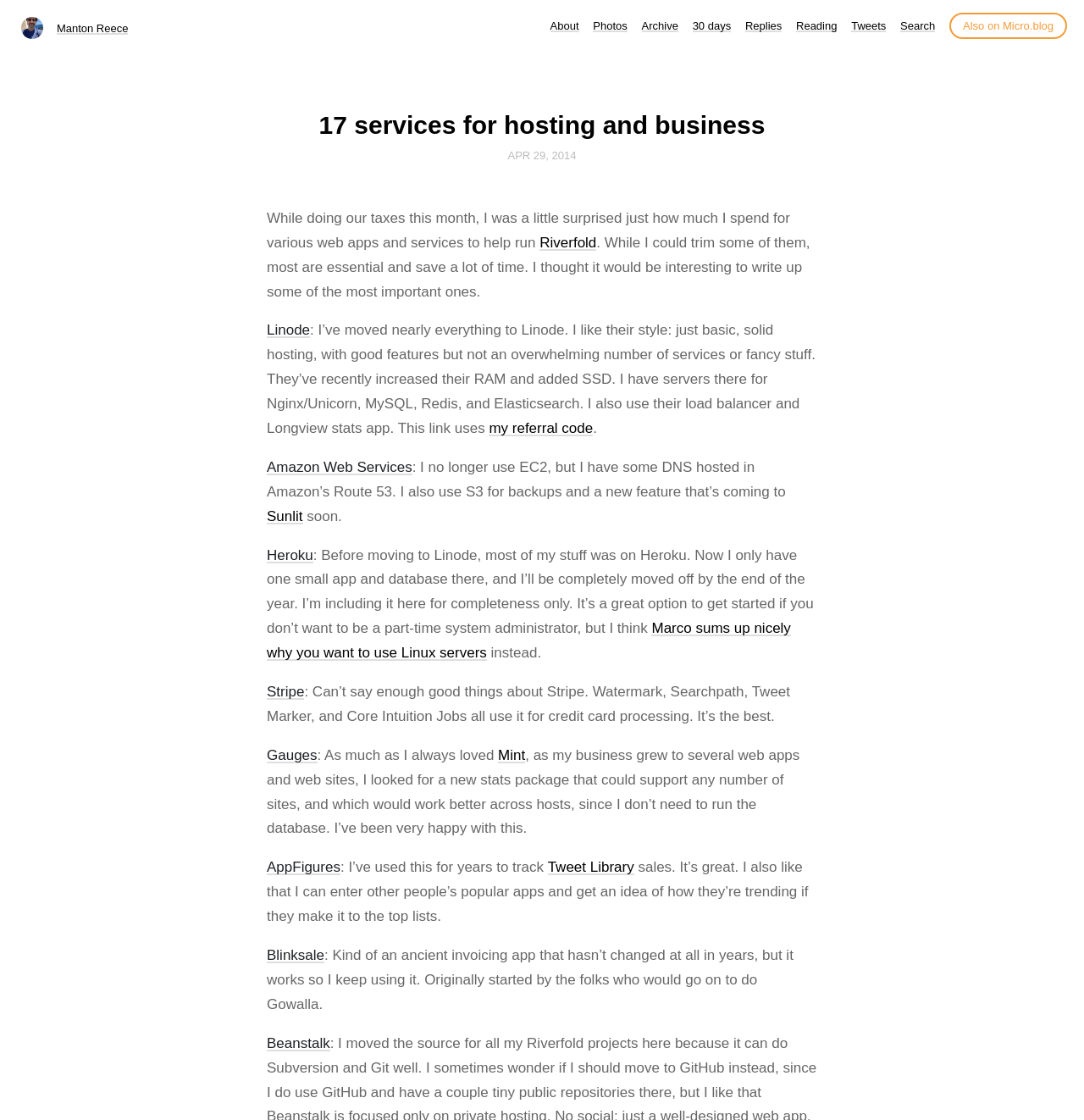Give the bounding box coordinates for the element described as: "French".

None